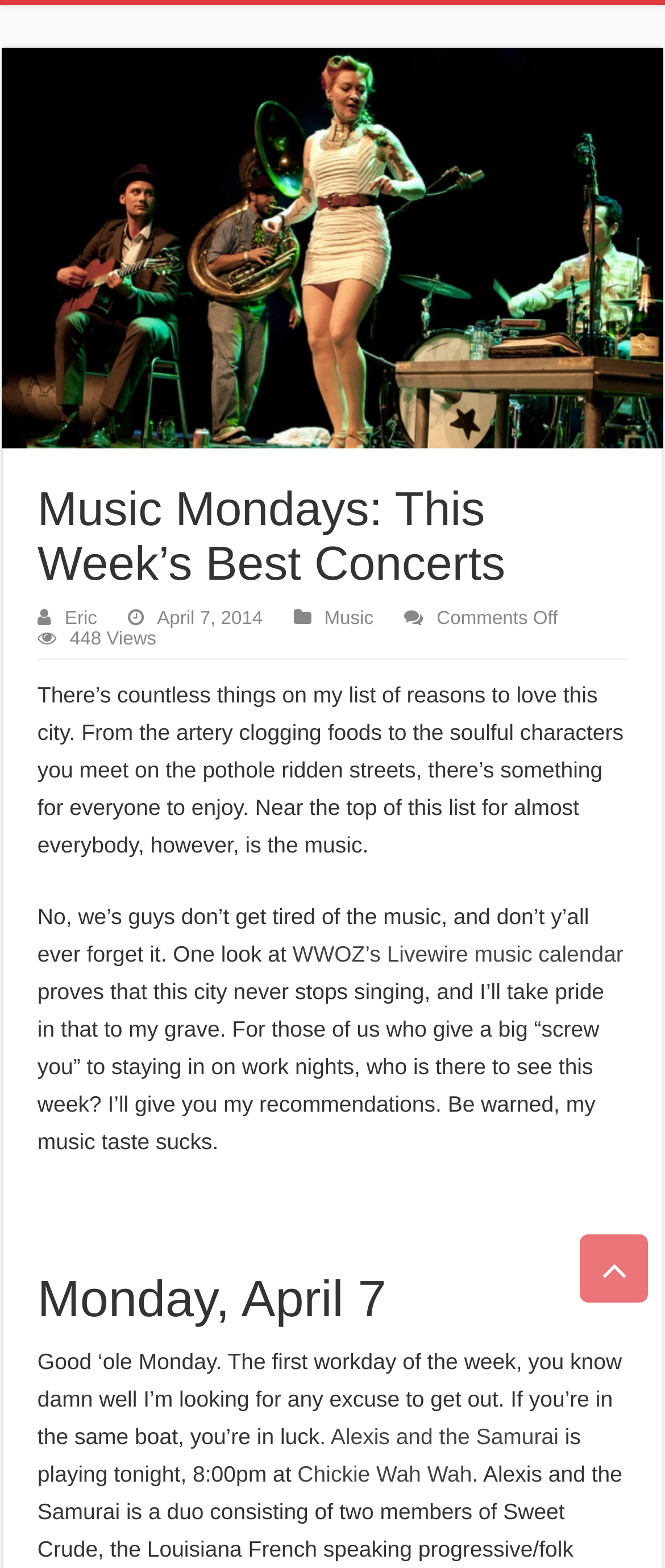Find the bounding box coordinates for the UI element that matches this description: "Music".

[0.488, 0.388, 0.562, 0.401]